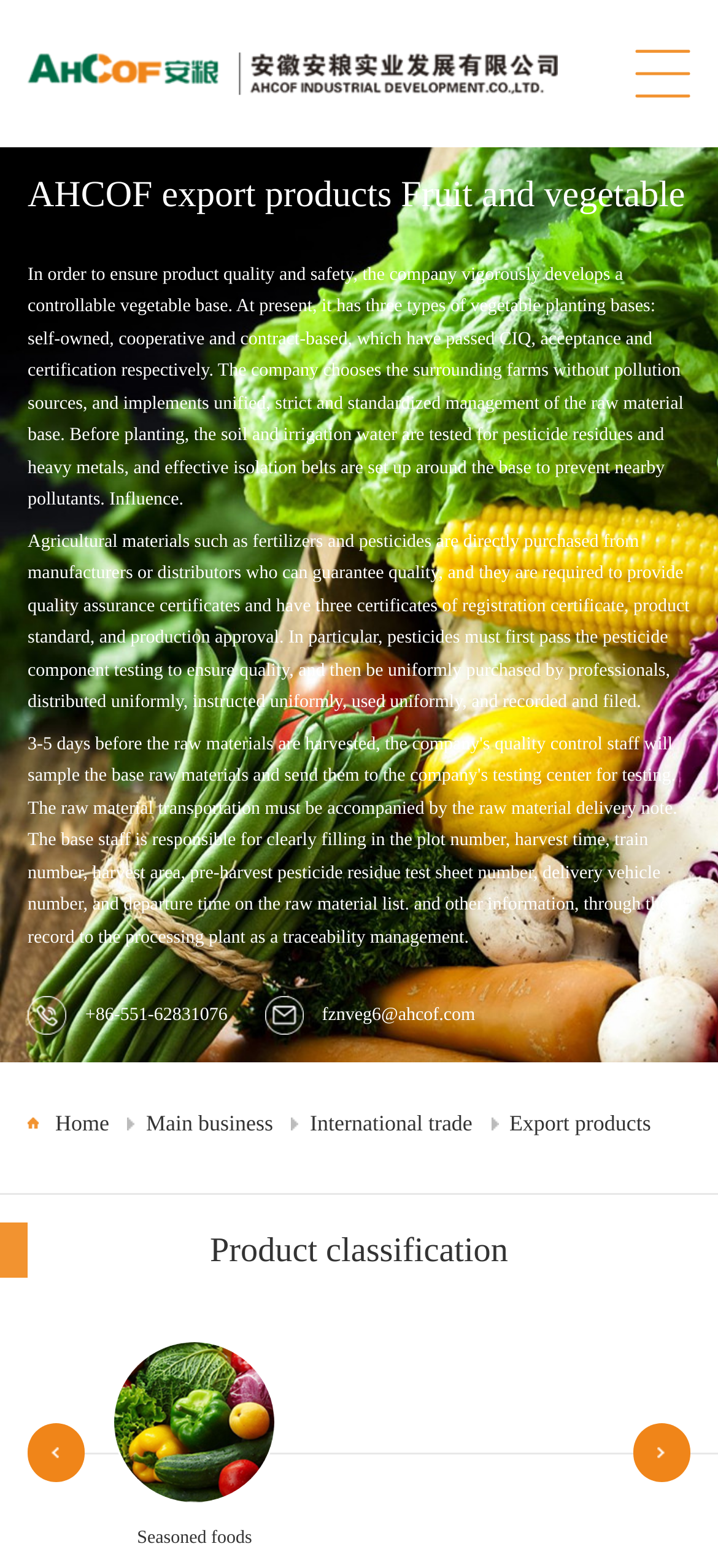Please locate the bounding box coordinates of the region I need to click to follow this instruction: "Go to Home page".

[0.038, 0.797, 0.962, 0.868]